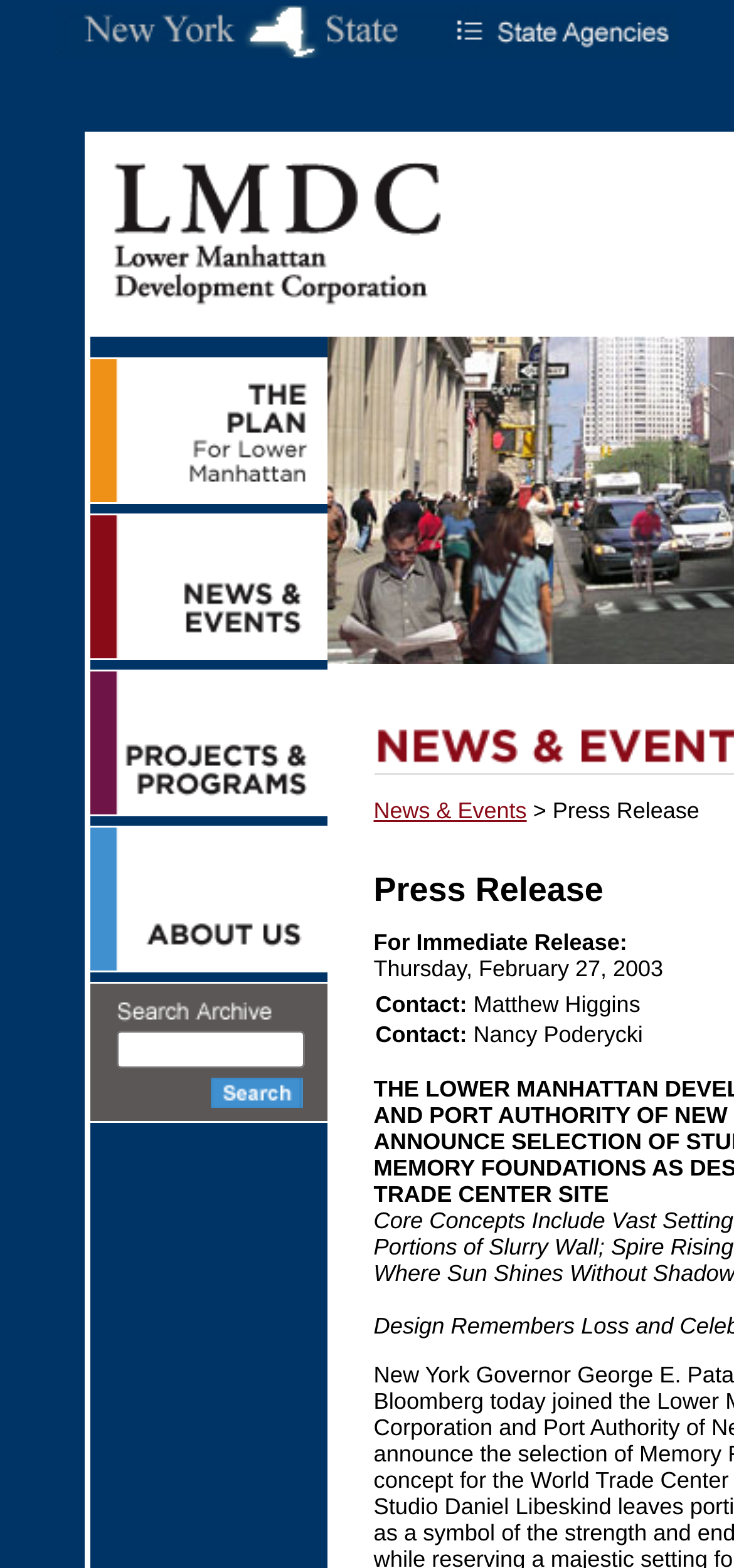Give a detailed account of the webpage, highlighting key information.

The webpage is about the Lower Manhattan Development Corporation, with a focus on the selection of Studio Daniel Libeskind's design concept for the World Trade Center site. 

At the top left of the page, there are two images, one representing the NY.gov Portal and the other representing the State Agency Listing. Below these images, there is a horizontal menu with five links: LMDC Lower Manhattan Development Corporation, The Plan, News and Events, Projects and Programs, and About Us. Each link has a corresponding image next to it. 

To the right of the menu, there is a search function with a textbox and a "Go" button, accompanied by an image. 

The main content of the page is a press release, which is announced by a link labeled "News & Events" and a static text "Press Release". The press release is accompanied by a small image.